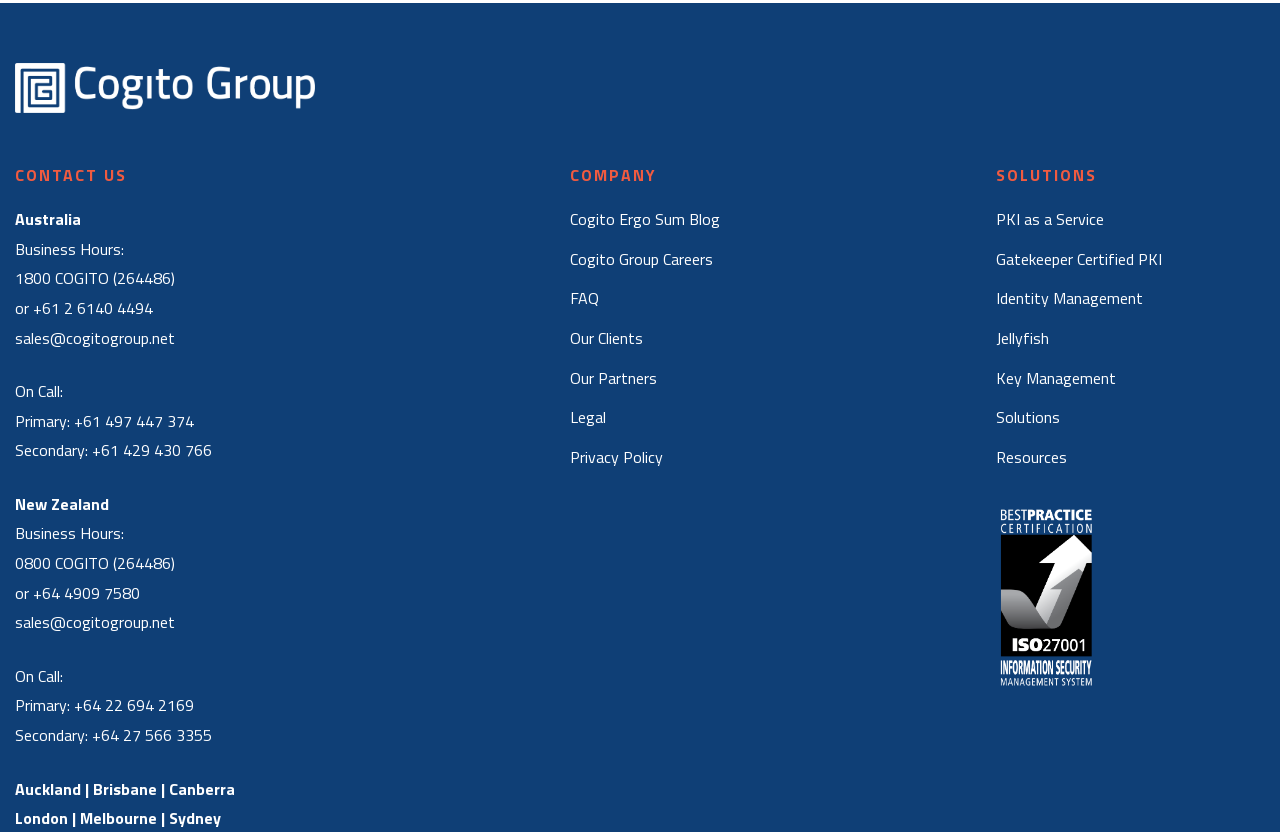What are the locations of the company's offices?
Please use the visual content to give a single word or phrase answer.

Auckland, Brisbane, Canberra, London, Melbourne, Sydney